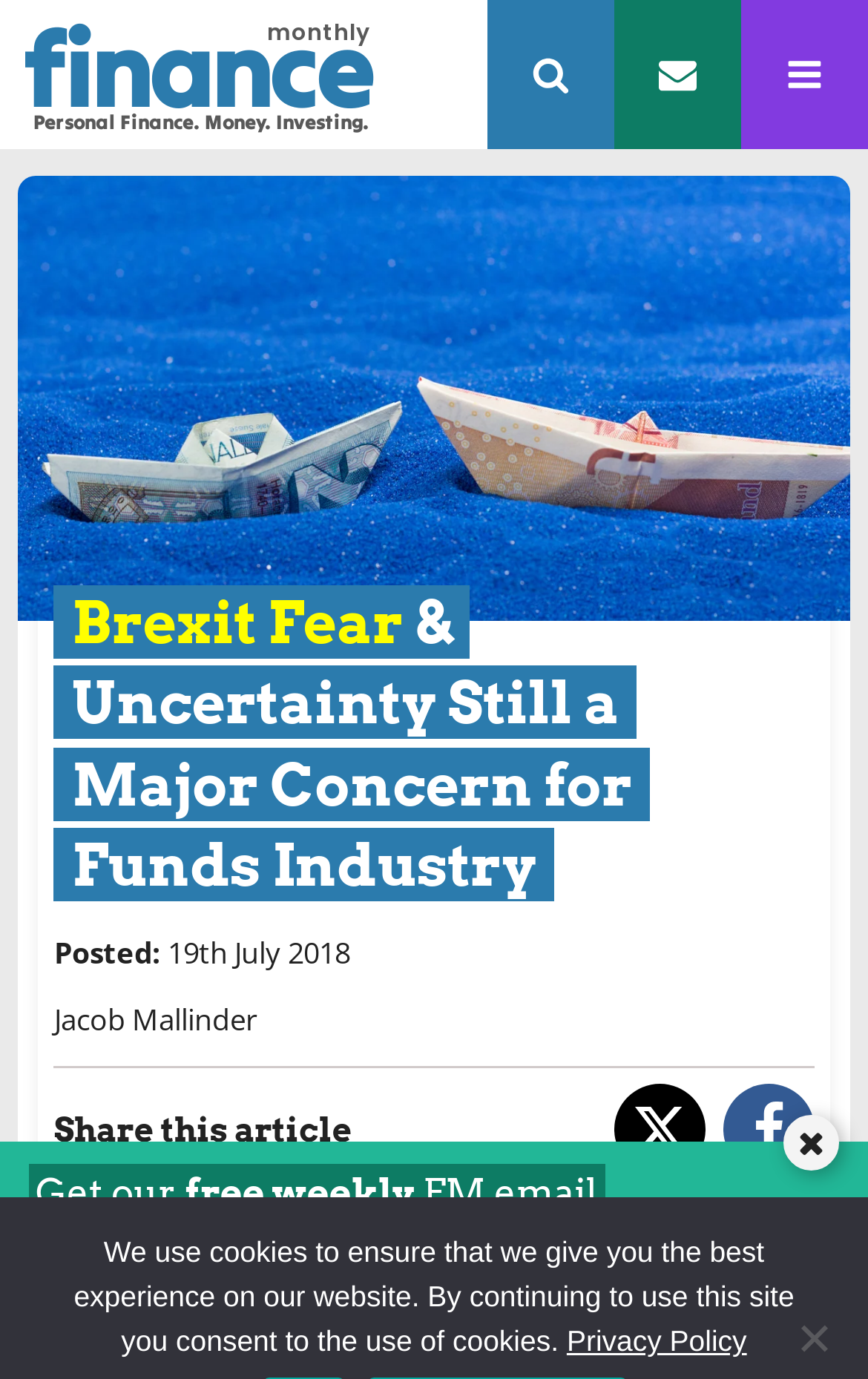What is the author's name?
Based on the image, answer the question in a detailed manner.

I found the author's name by looking at the text 'Jacob Mallinder' which is located below the article title and above the 'Share this article' text.